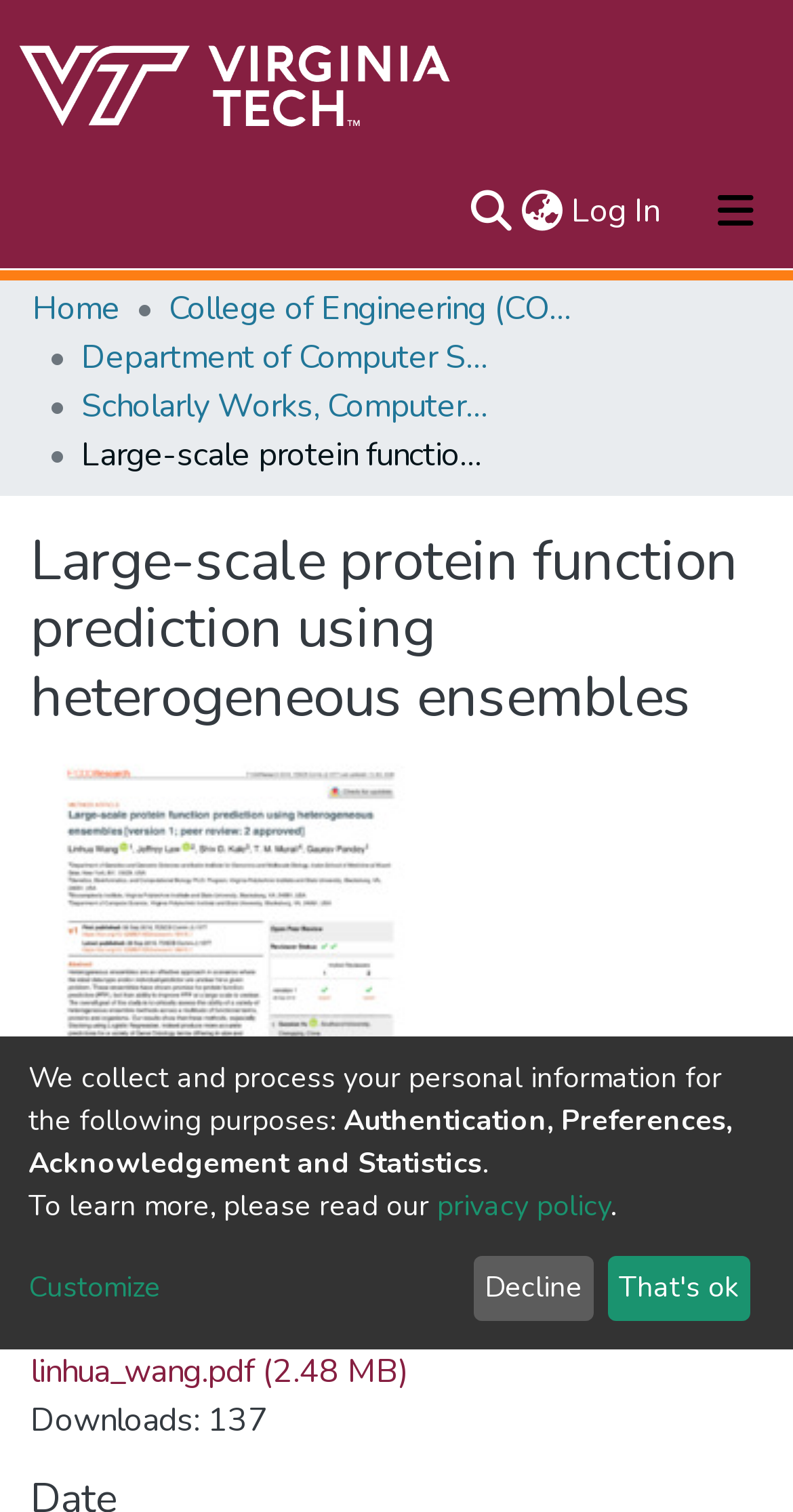Return the bounding box coordinates of the UI element that corresponds to this description: "Customize". The coordinates must be given as four float numbers in the range of 0 and 1, [left, top, right, bottom].

[0.036, 0.838, 0.579, 0.866]